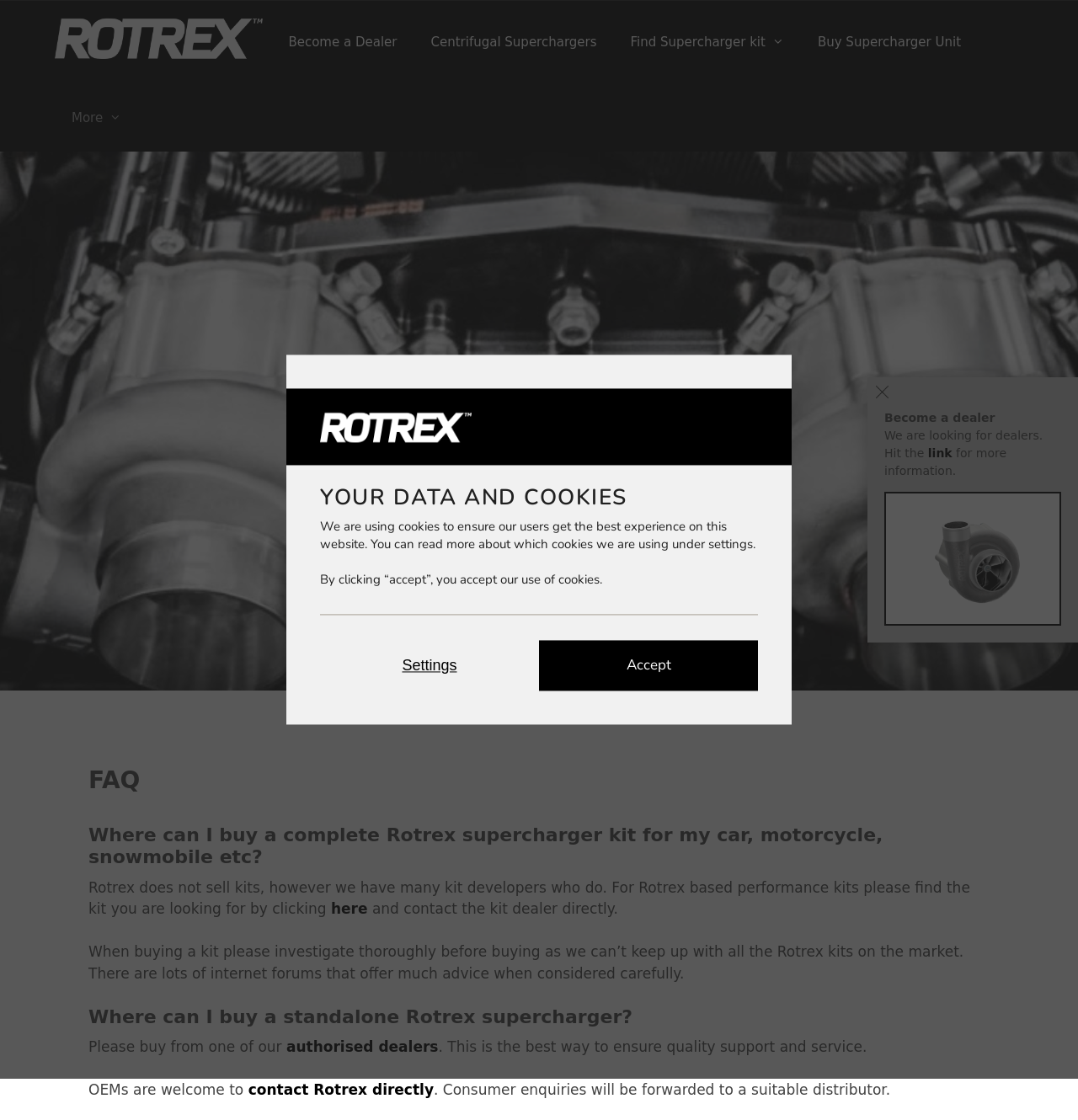Where can I buy a complete Rotrex supercharger kit?
Please elaborate on the answer to the question with detailed information.

According to the FAQ section, Rotrex does not sell kits, but there are many kit developers who do. You can find the kit you are looking for by clicking 'here' and contacting the kit dealer directly.